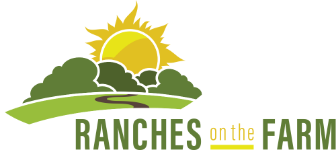Respond to the question below with a concise word or phrase:
What is emphasized in the text 'RANCHES on the FARM'?

RANCHES